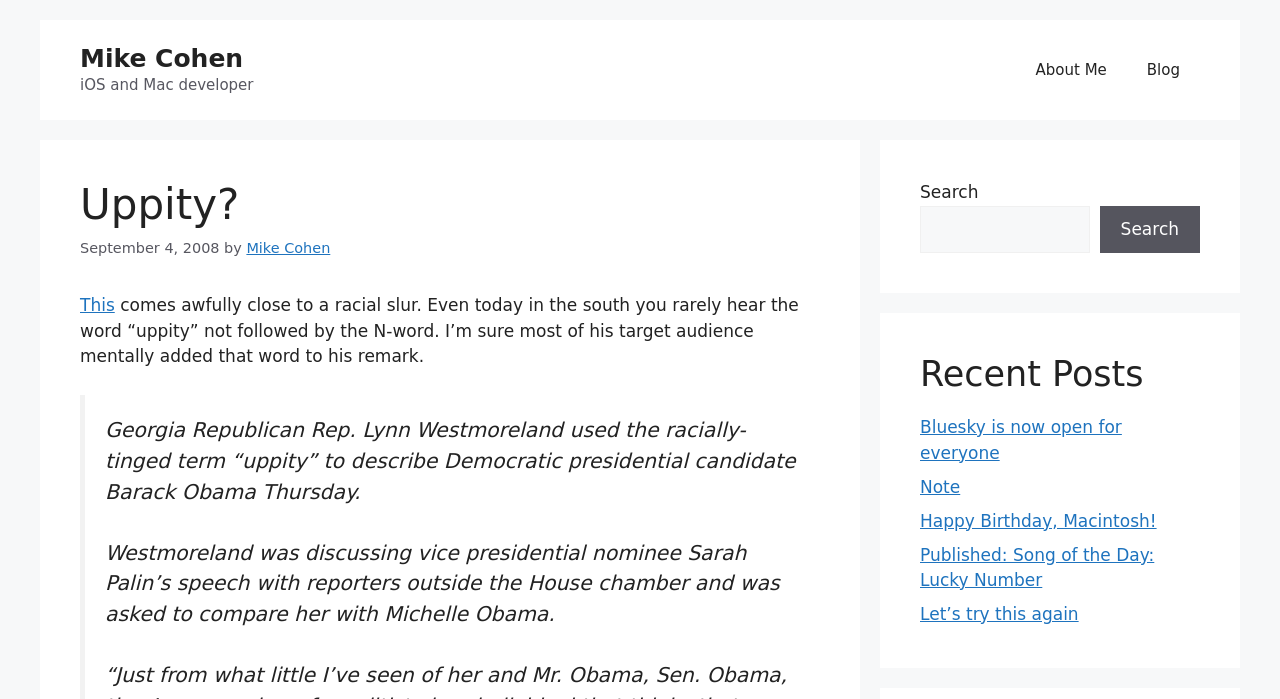Answer the question using only one word or a concise phrase: What is the date of the blog post?

September 4, 2008